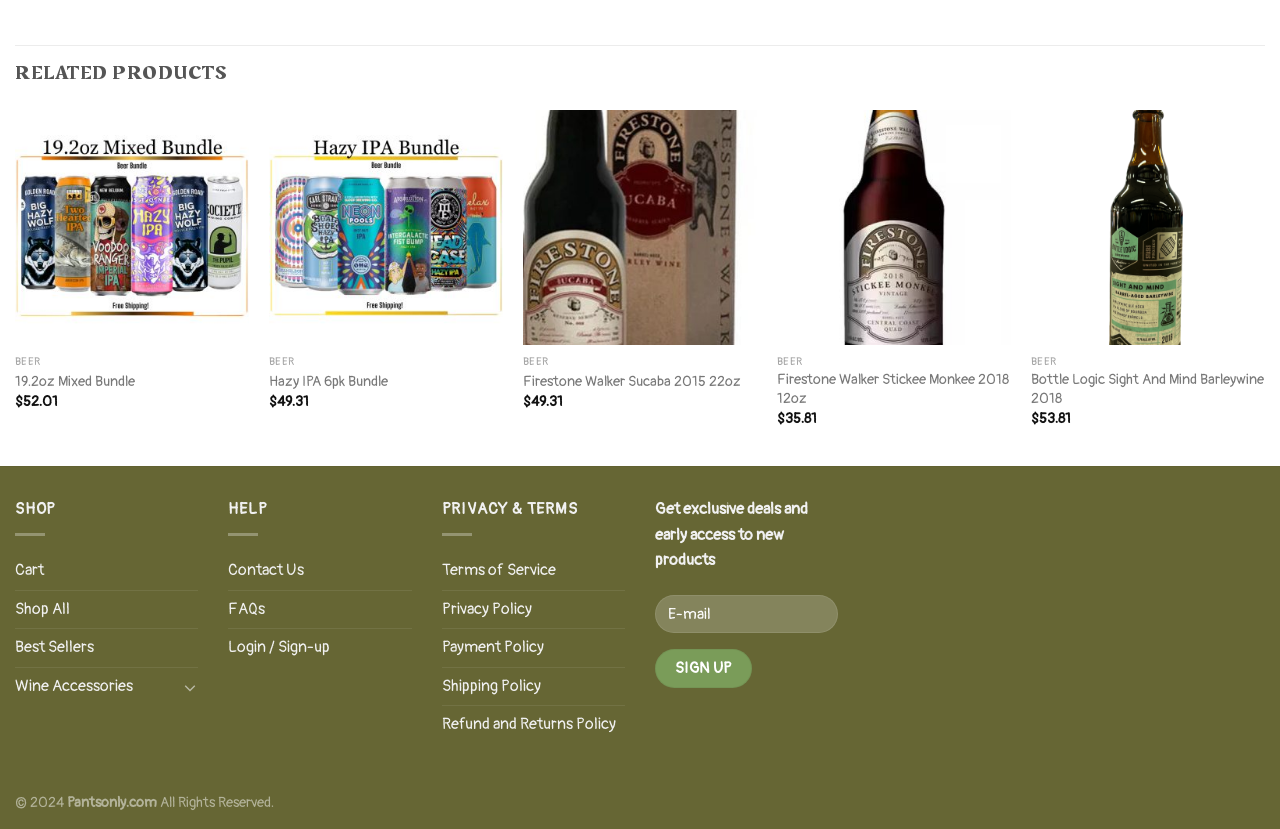Highlight the bounding box coordinates of the element that should be clicked to carry out the following instruction: "View product details of 19.2oz Mixed Bundle". The coordinates must be given as four float numbers ranging from 0 to 1, i.e., [left, top, right, bottom].

[0.012, 0.133, 0.195, 0.416]